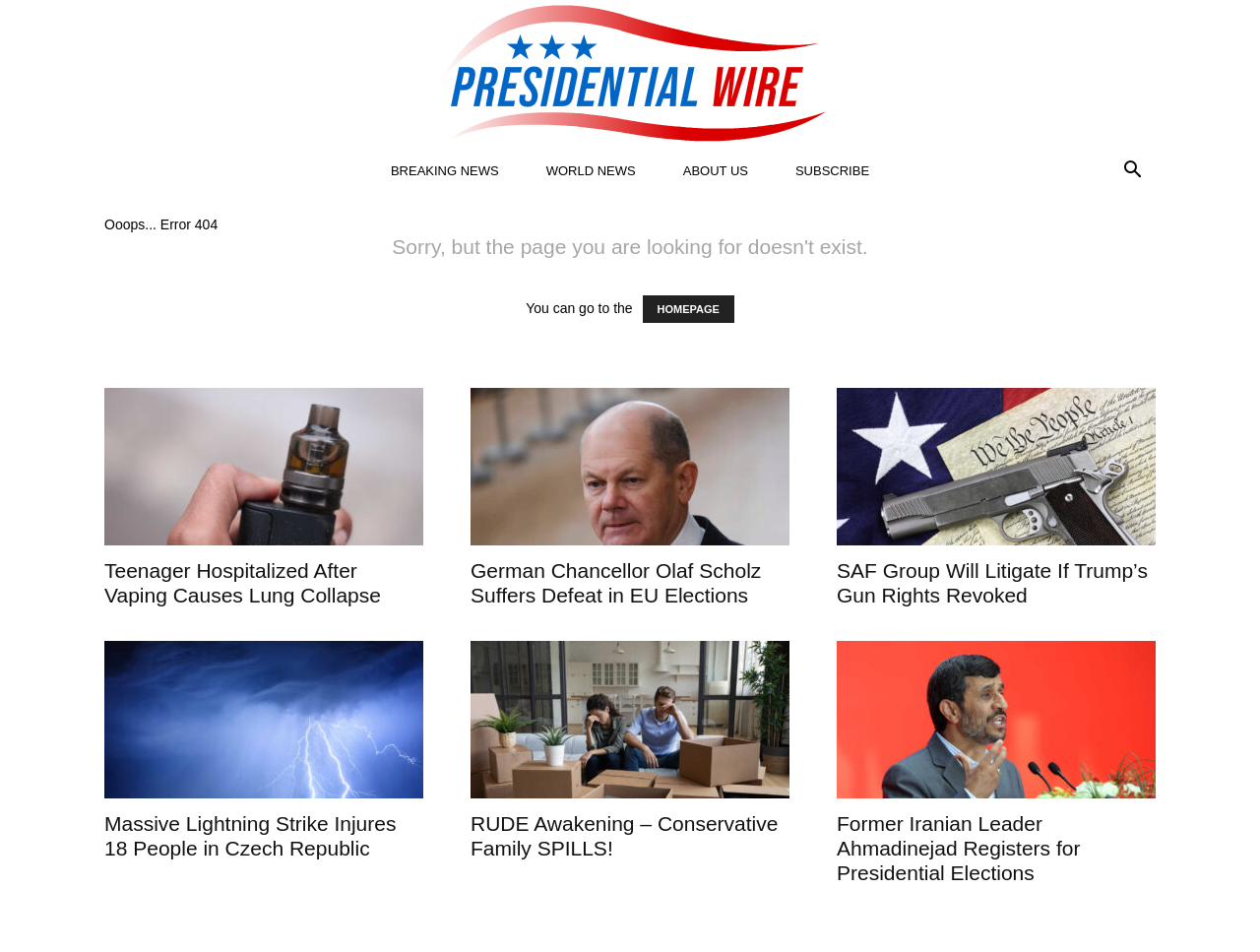Write a detailed summary of the webpage, including text, images, and layout.

The webpage is a news website with a "Page not found" error message. At the top, there is a navigation bar with links to "Presidential Wire", "BREAKING NEWS", "WORLD NEWS", "ABOUT US", and "SUBSCRIBE". A search button is located at the top right corner.

Below the navigation bar, a large error message "Ooops... Error 404" is displayed. A sentence "You can go to the" is followed by a link to the "HOMEPAGE".

The main content of the page is a list of news articles, each consisting of a heading, a link, and an image. There are five news articles in total, arranged in a single column. The articles are about various topics, including a teenager hospitalized after vaping, German Chancellor Olaf Scholz's defeat in EU elections, a gun rights group's litigation, a massive lightning strike in the Czech Republic, and former Iranian Leader Ahmadinejad's registration for presidential elections.

Each news article has a heading, a link, and an image. The headings are in a larger font size and are placed above the links and images. The links and images are aligned to the left, with the links being slightly above the images.